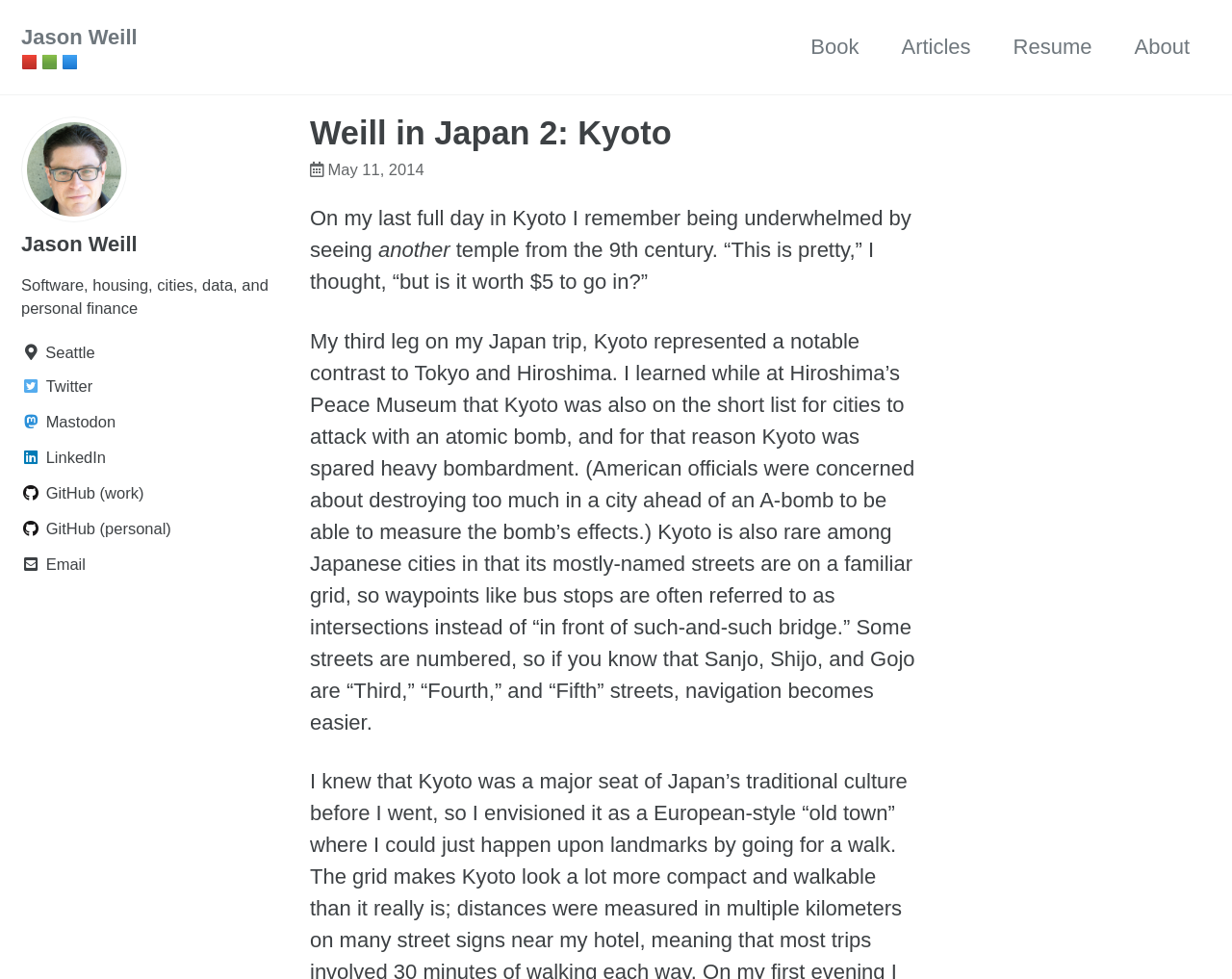What is the author's profession?
From the image, respond using a single word or phrase.

Software